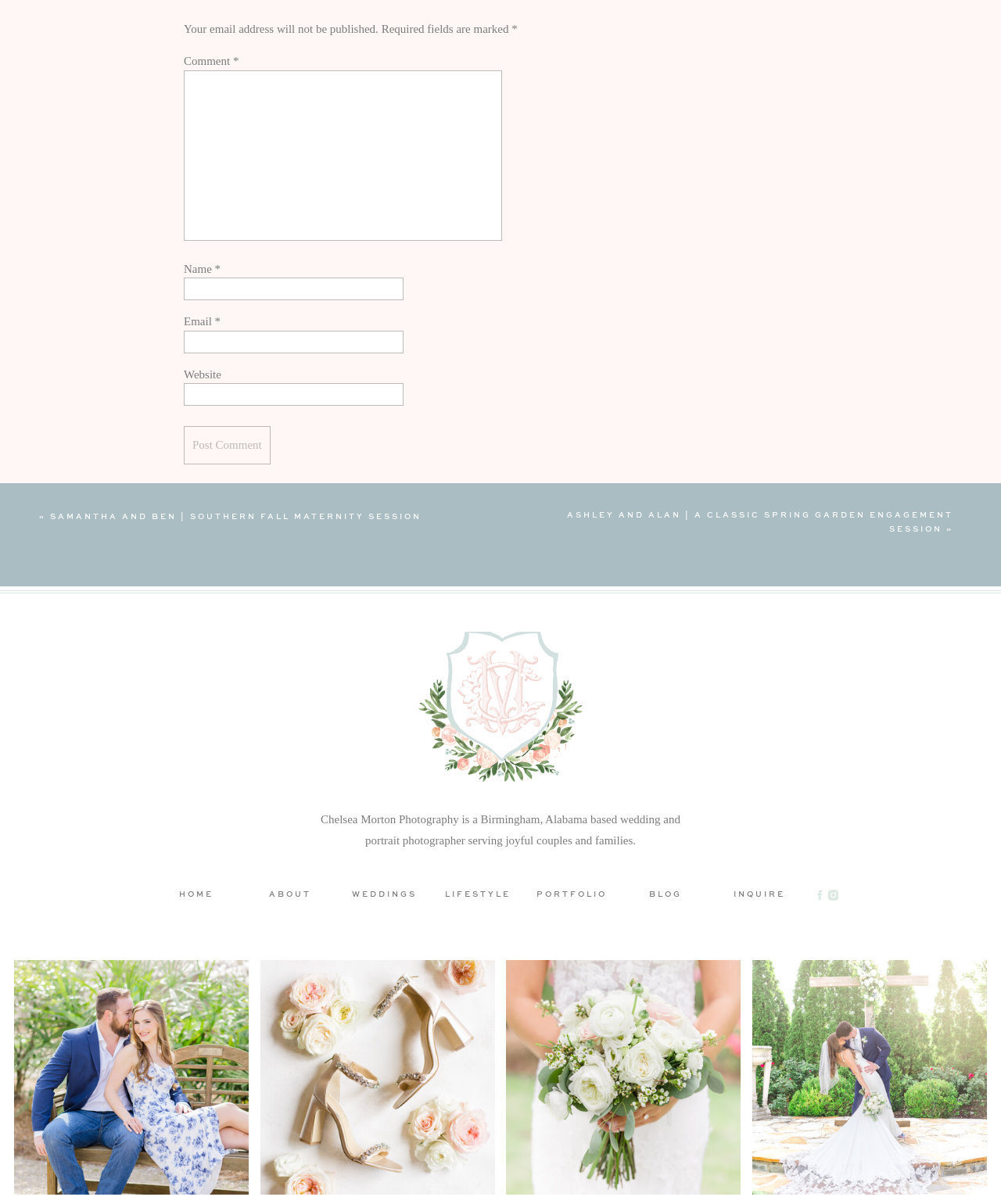Provide a brief response to the question below using a single word or phrase: 
What is the purpose of the 'Post Comment' button?

To submit a comment